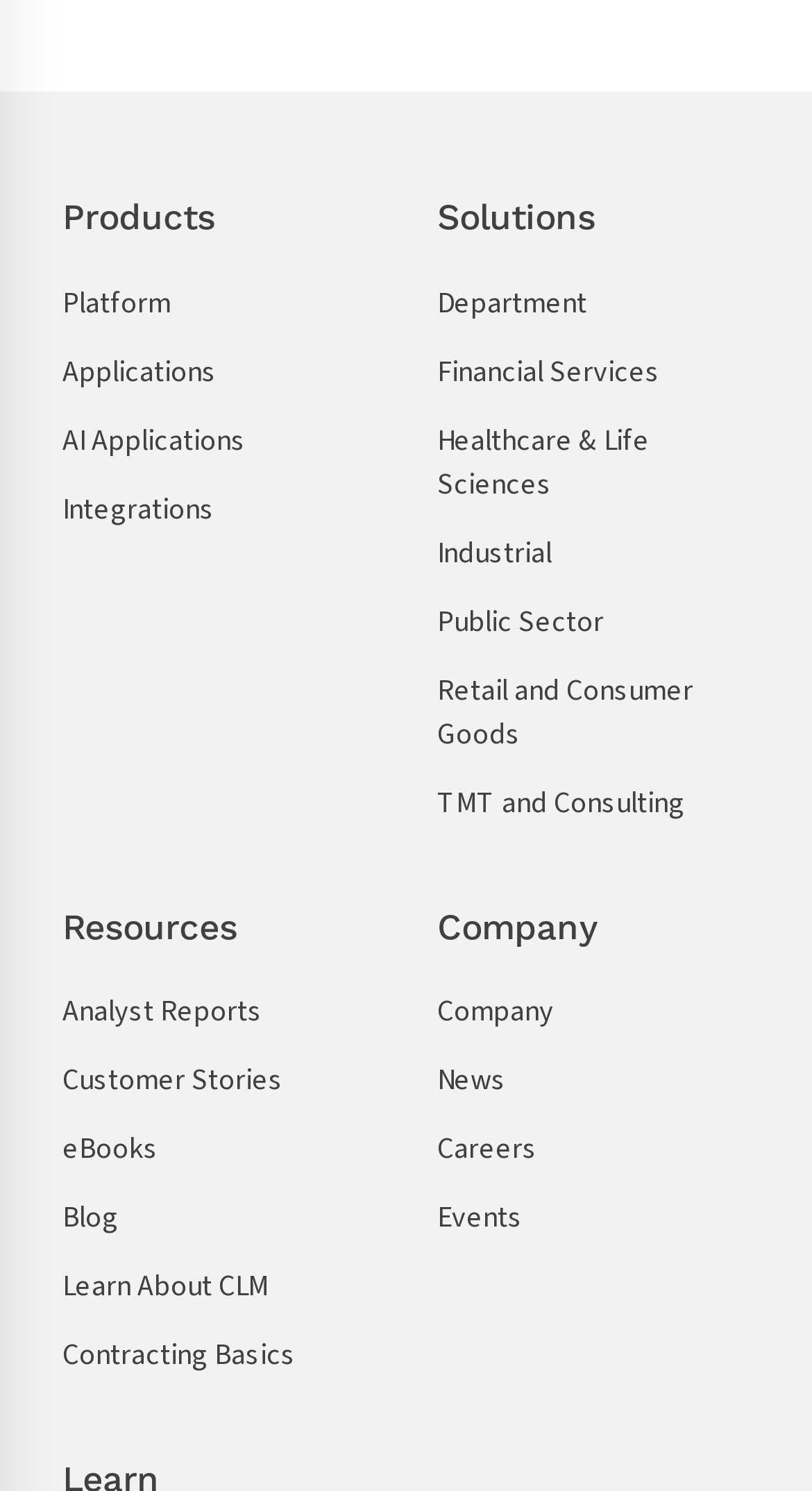Could you highlight the region that needs to be clicked to execute the instruction: "Click on Products"?

[0.077, 0.129, 0.265, 0.166]